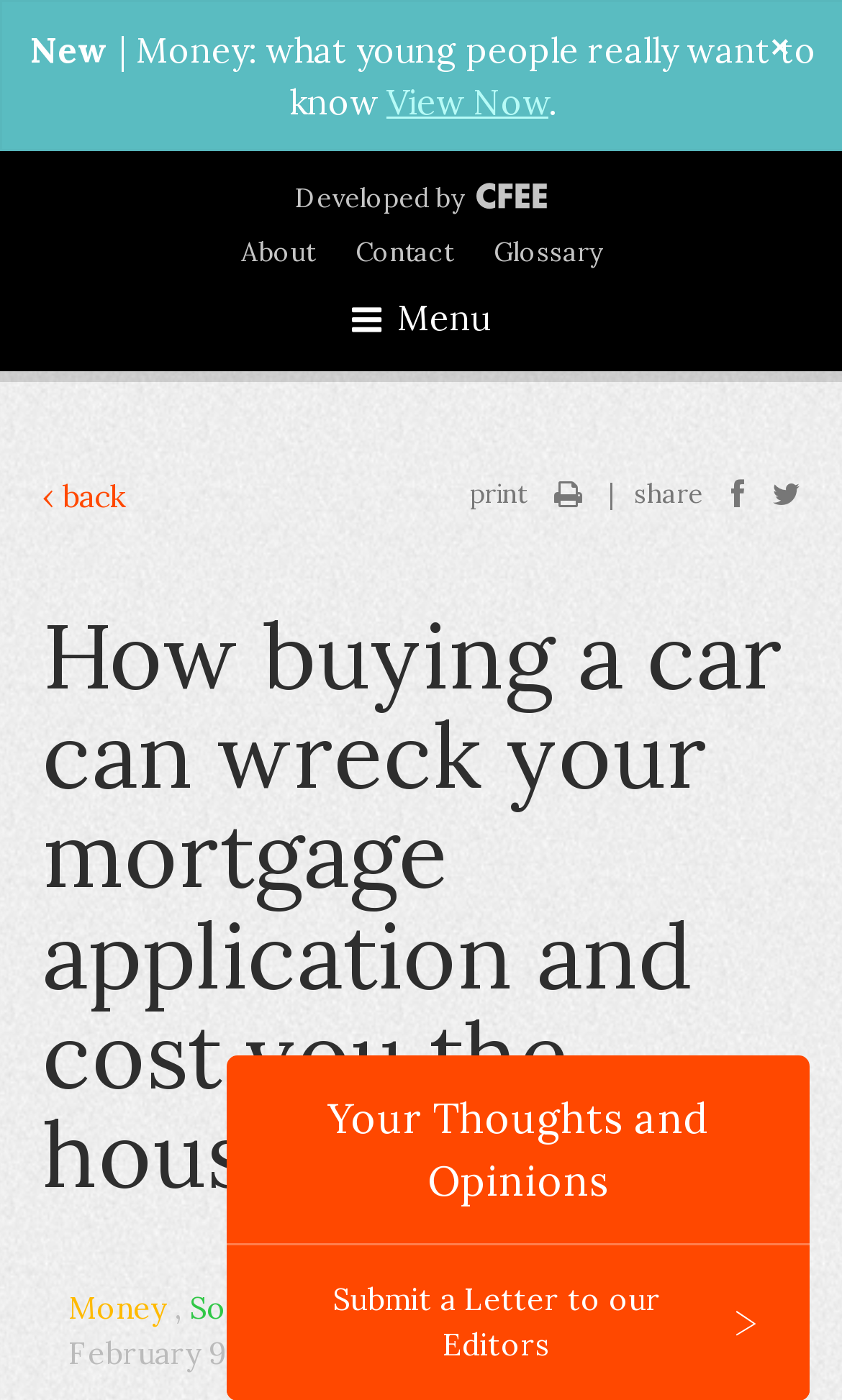Show the bounding box coordinates for the HTML element as described: "Social Studies".

[0.224, 0.921, 0.471, 0.948]